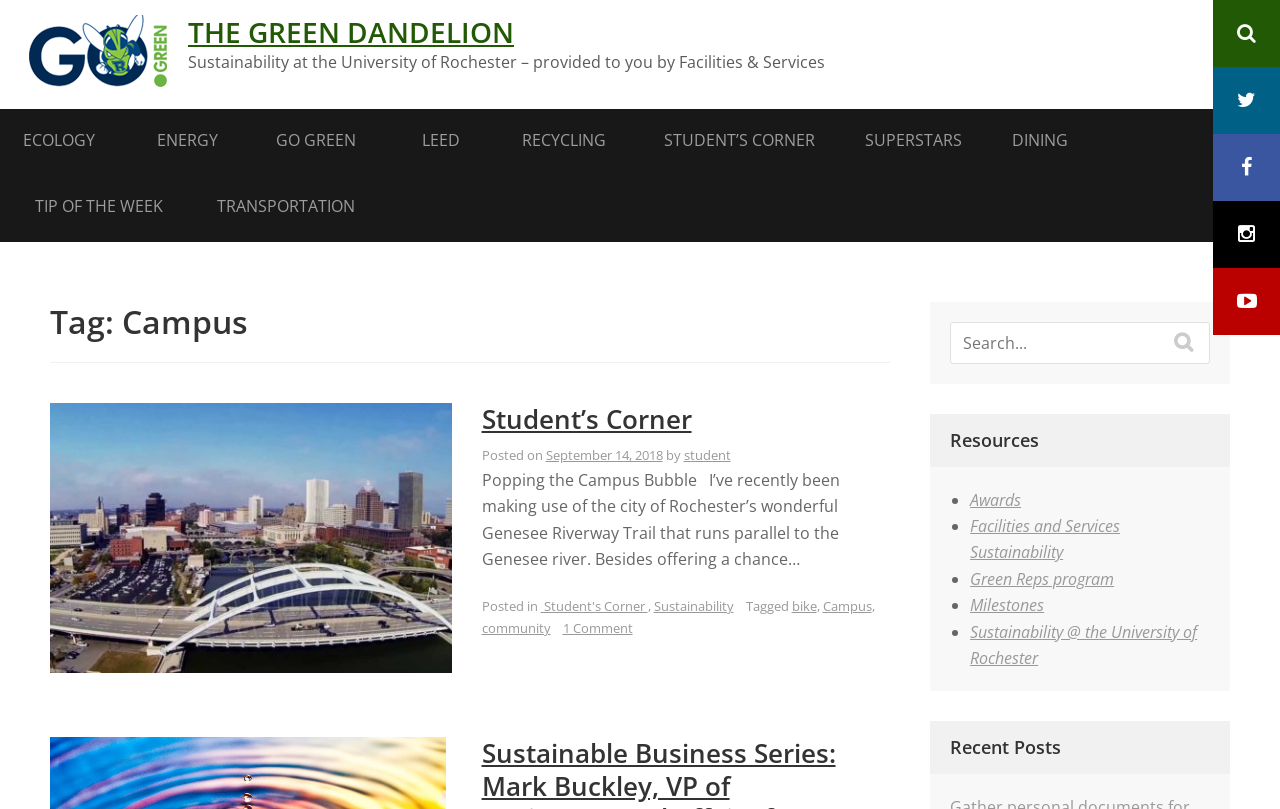What is the purpose of the 'Resources' section?
Based on the screenshot, respond with a single word or phrase.

Providing links to sustainability resources